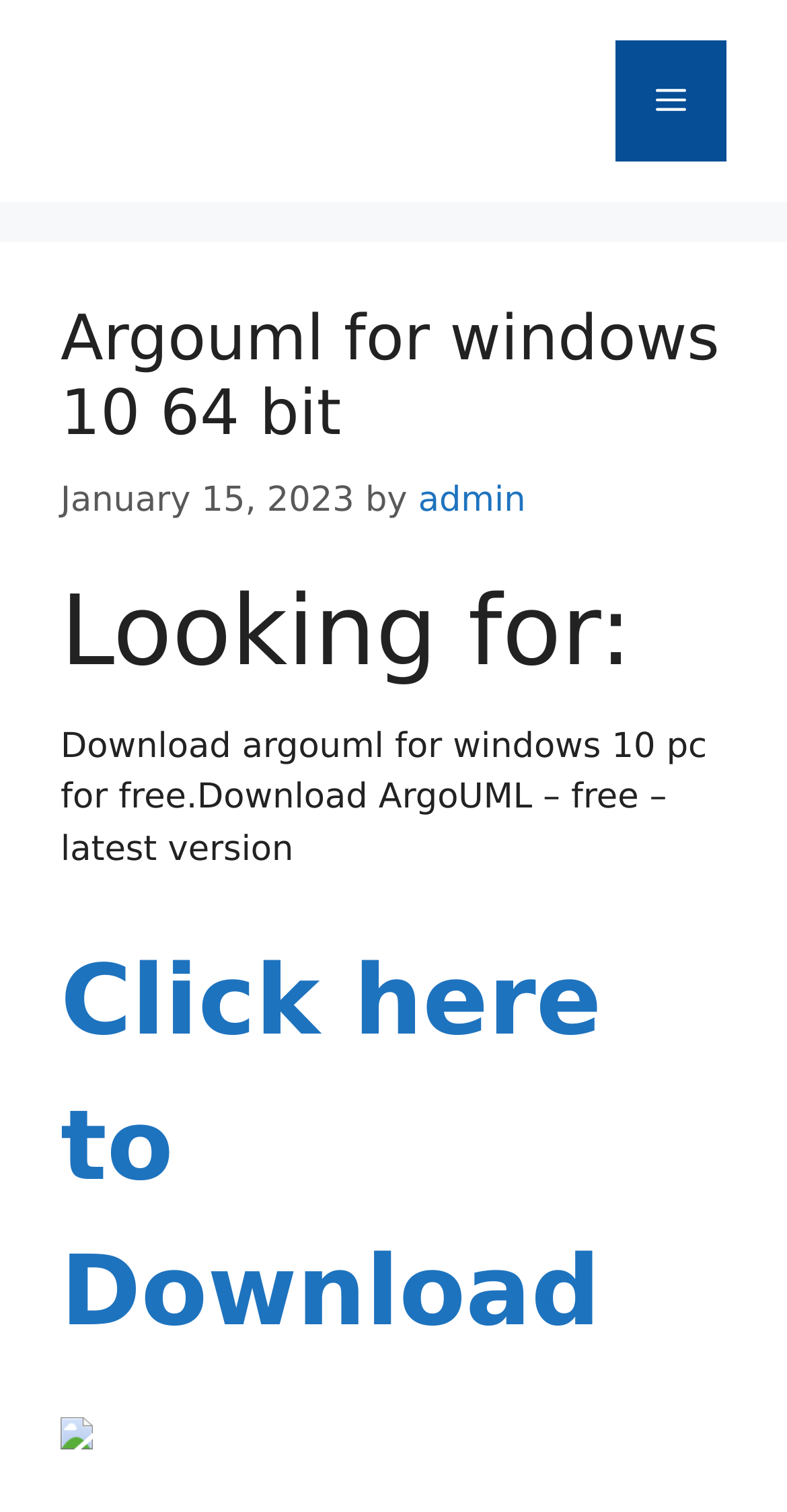What is the author of the webpage?
Please provide a single word or phrase as the answer based on the screenshot.

admin